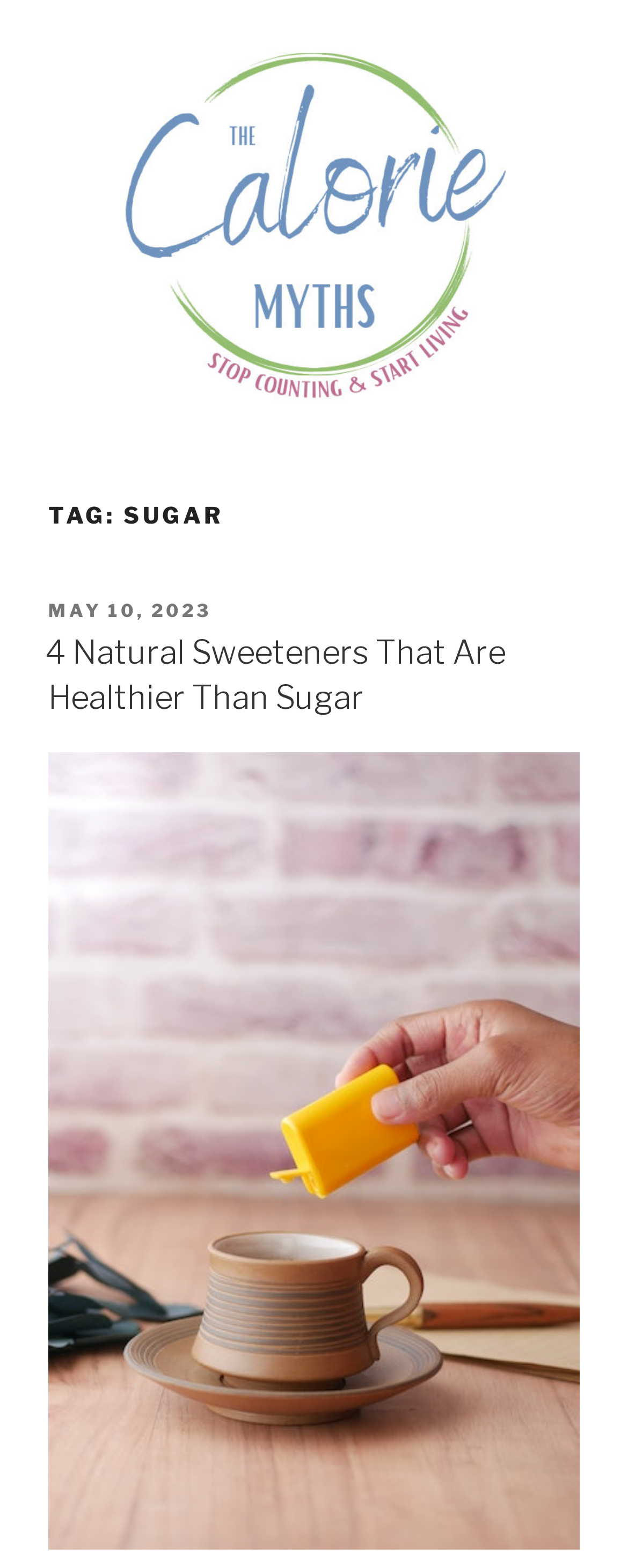Generate an in-depth caption that captures all aspects of the webpage.

The webpage is about sugar and calorie myths, with a prominent link at the top with the title "The Calorie Myths" accompanied by an image with the same title. Below this, there is a link with the same title in a larger font size, followed by a static text "Stop Counting & Start Living". 

On the left side, there is a heading "TAG: SUGAR" which serves as a category or tag for the content. Underneath this heading, there is a section with a "POSTED ON" label, followed by a link to the date "MAY 10, 2023". 

Further down, there is a heading "4 Natural Sweeteners That Are Healthier Than Sugar" which is also a link. This suggests that the webpage may contain an article or content about natural sweeteners as an alternative to sugar. At the very bottom of the page, there is another link, but its purpose is unclear without more context.